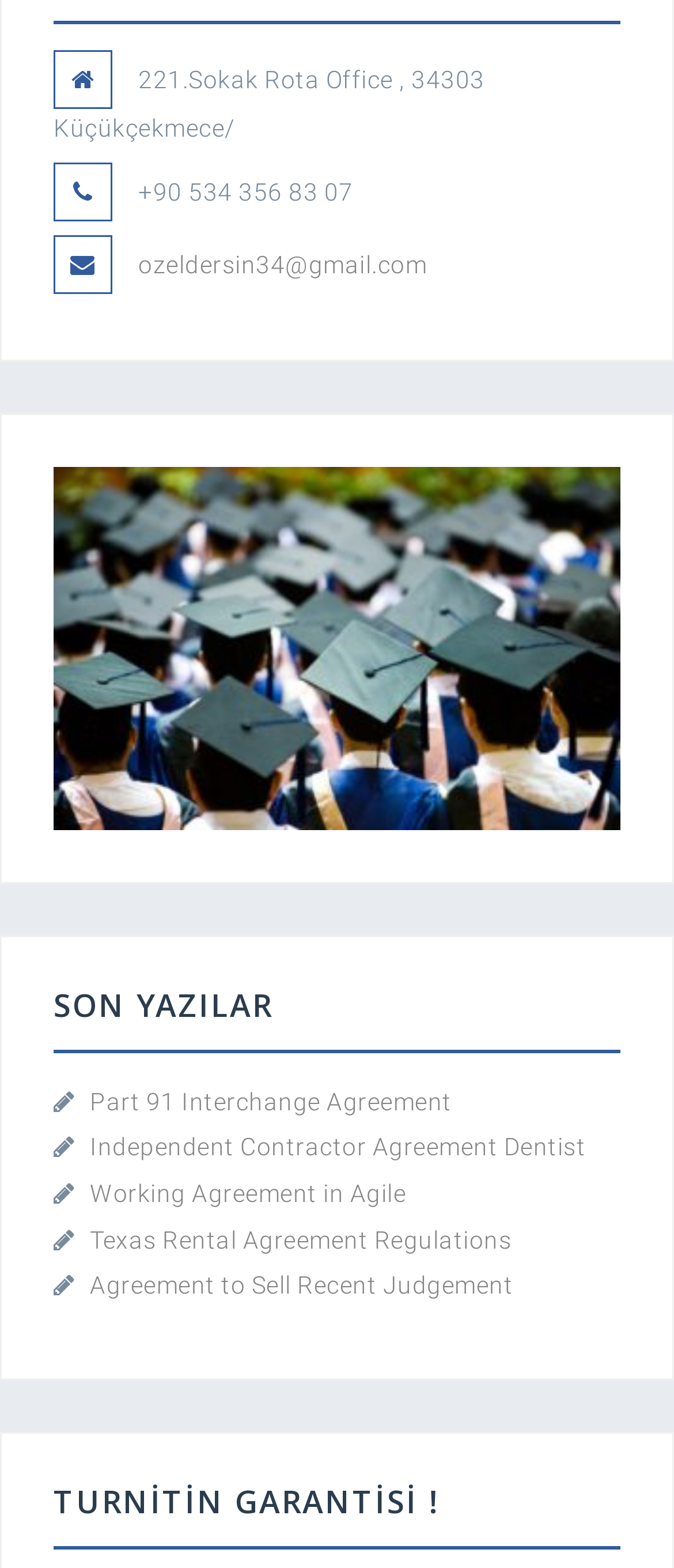Provide a one-word or brief phrase answer to the question:
What is the email address on the webpage?

ozeldersin34@gmail.com